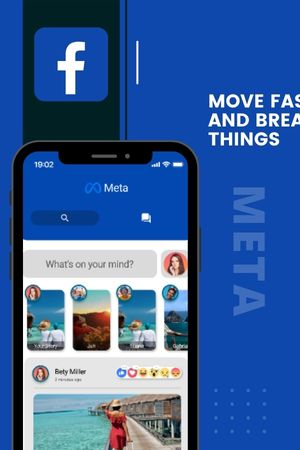Answer the question in a single word or phrase:
What is the name of the user in the cheerful photo?

Bety Miller